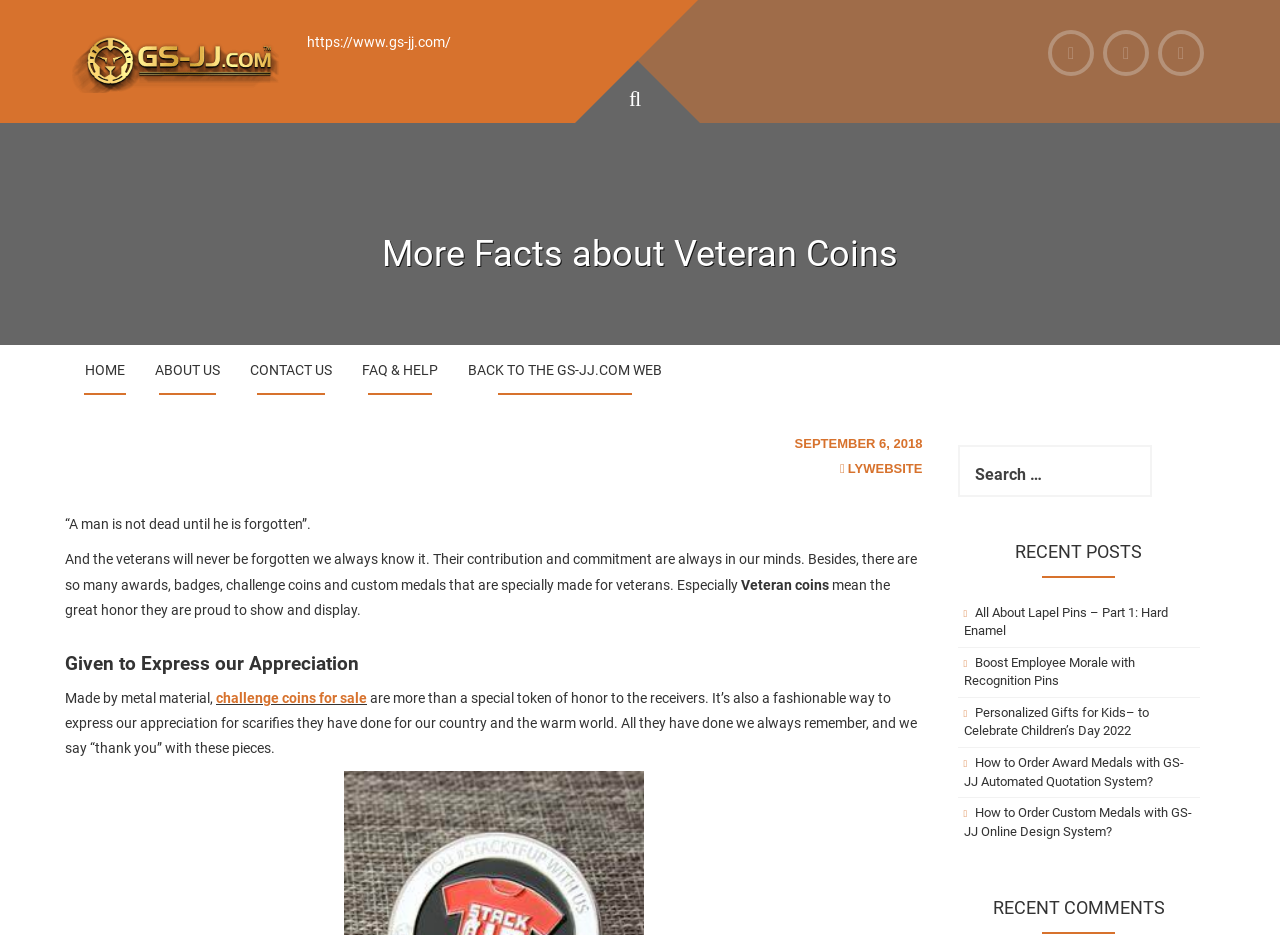Identify and extract the heading text of the webpage.

More Facts about Veteran Coins